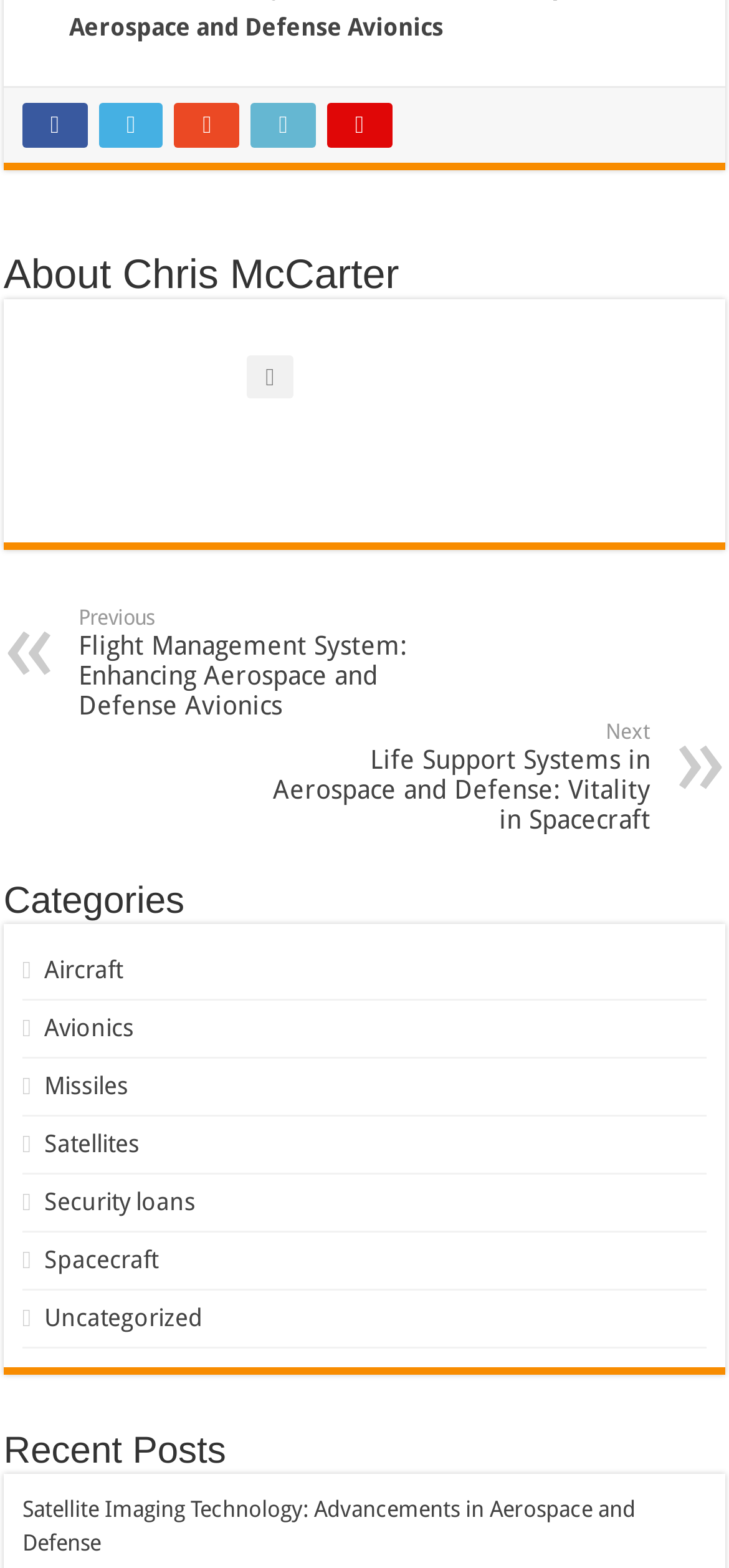Using the provided element description "Security loans", determine the bounding box coordinates of the UI element.

[0.06, 0.758, 0.268, 0.776]